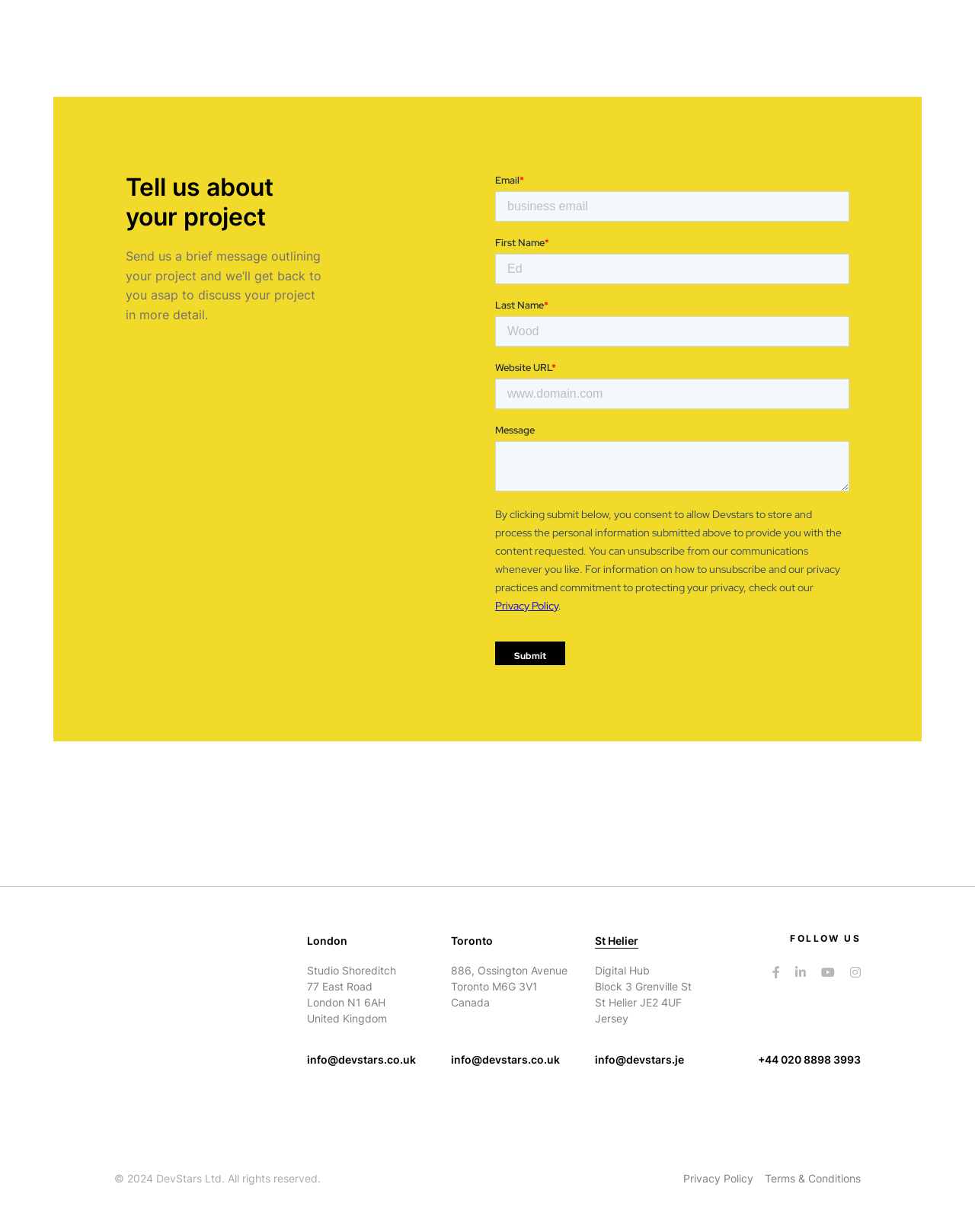What social media platforms are linked on the webpage?
Answer briefly with a single word or phrase based on the image.

Four platforms